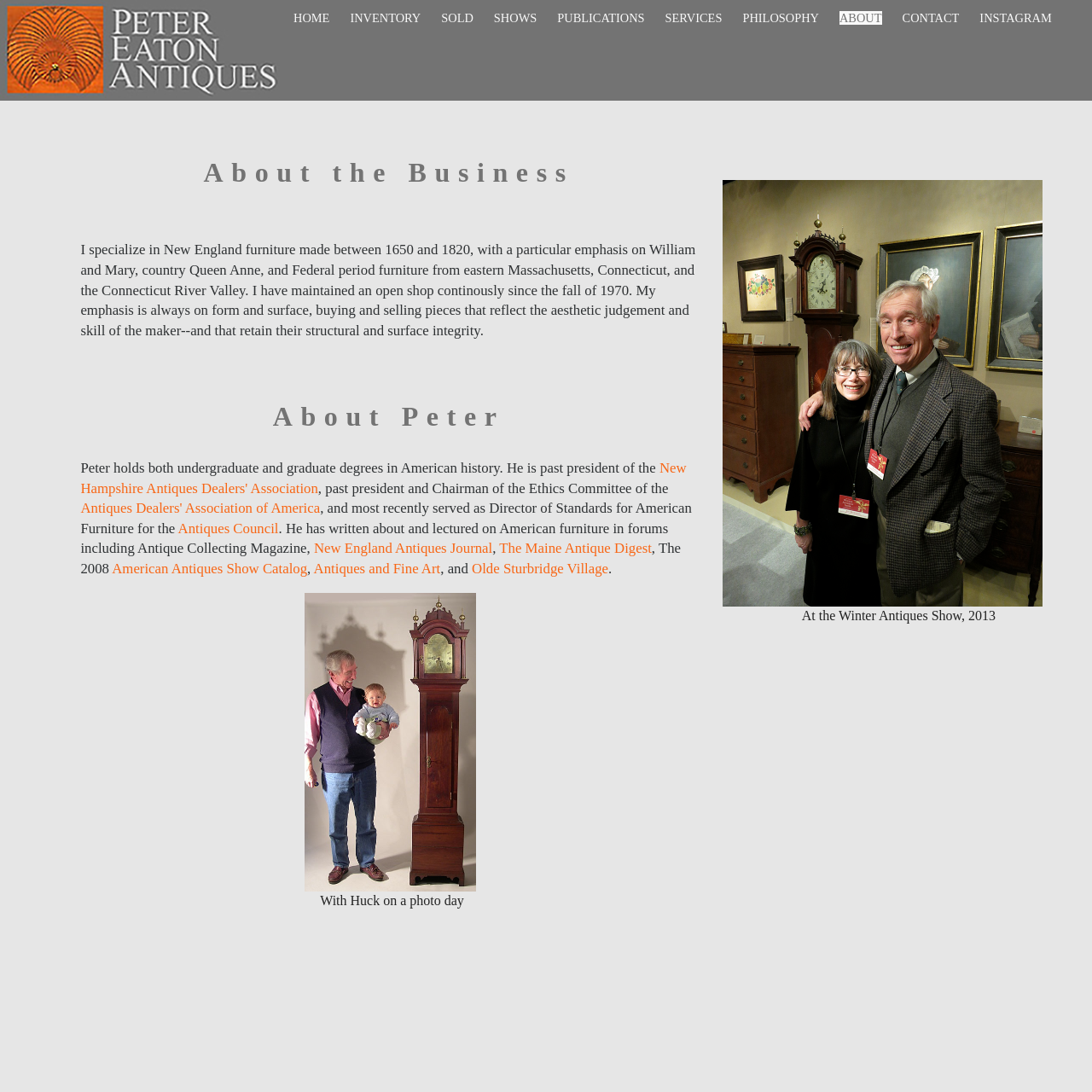Find the bounding box coordinates of the element to click in order to complete this instruction: "Call the phone number". The bounding box coordinates must be four float numbers between 0 and 1, denoted as [left, top, right, bottom].

None